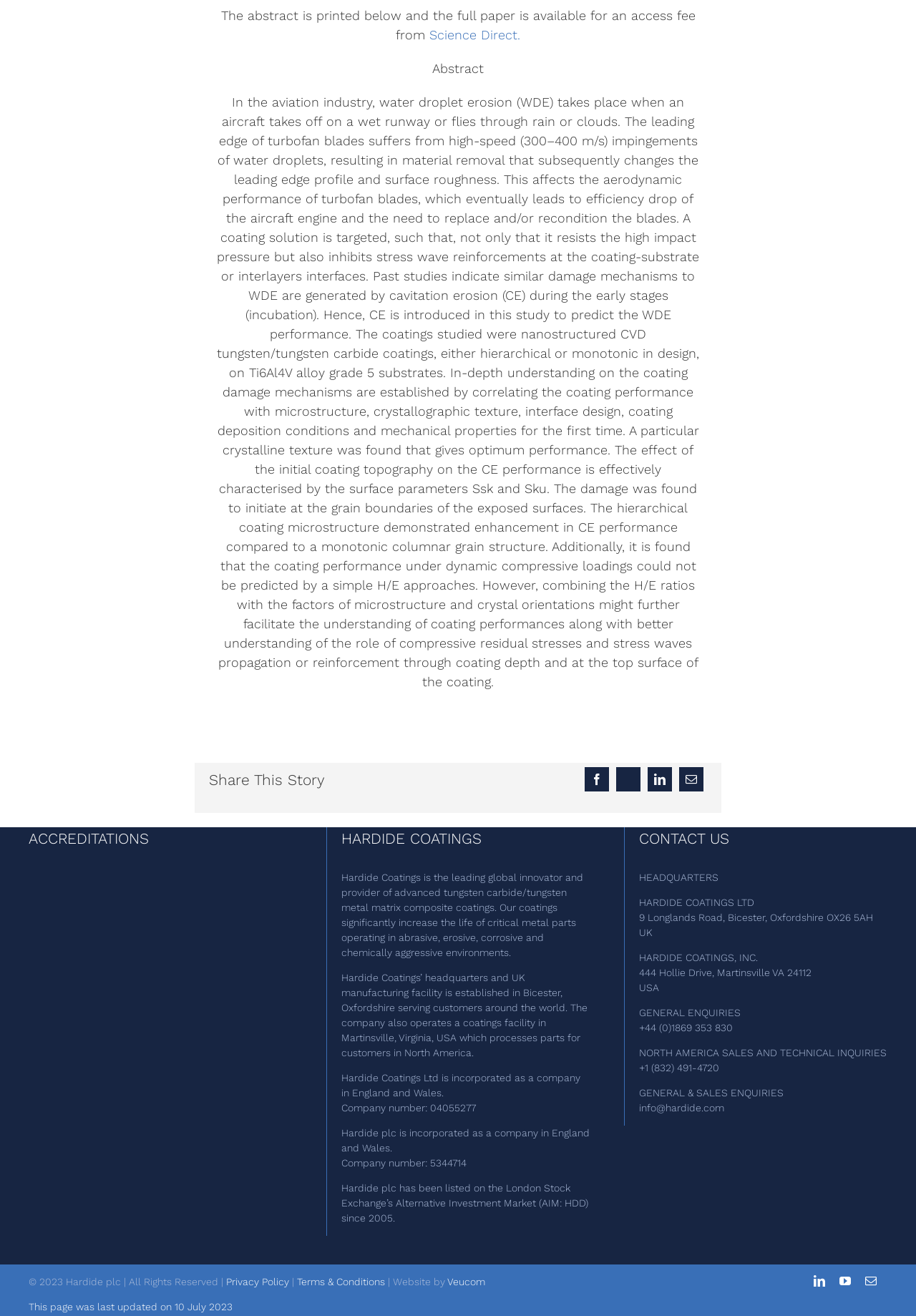Please identify the bounding box coordinates of the element that needs to be clicked to perform the following instruction: "Contact us through email".

[0.738, 0.58, 0.772, 0.604]